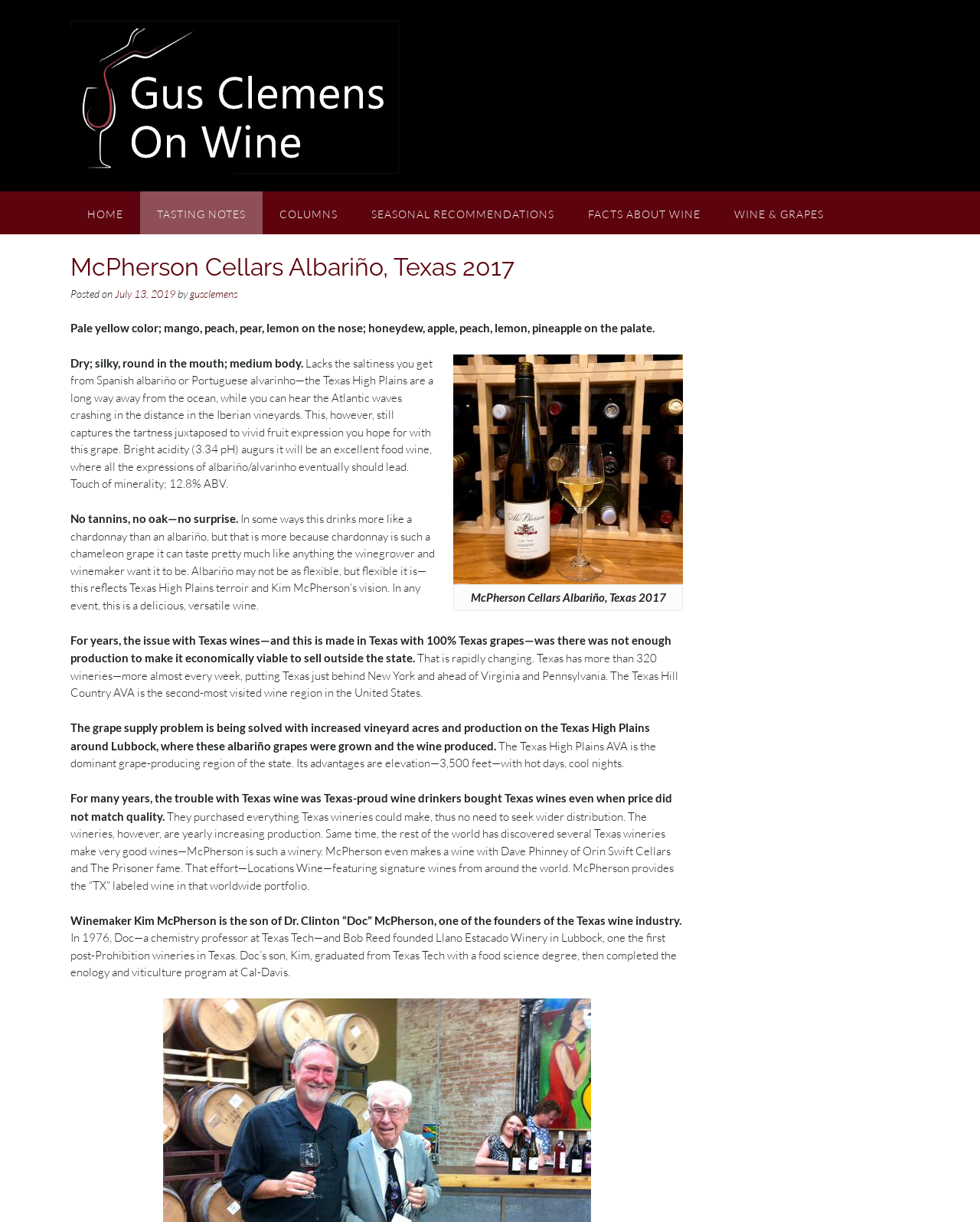Indicate the bounding box coordinates of the clickable region to achieve the following instruction: "Click the link to view the post details."

[0.117, 0.235, 0.179, 0.246]